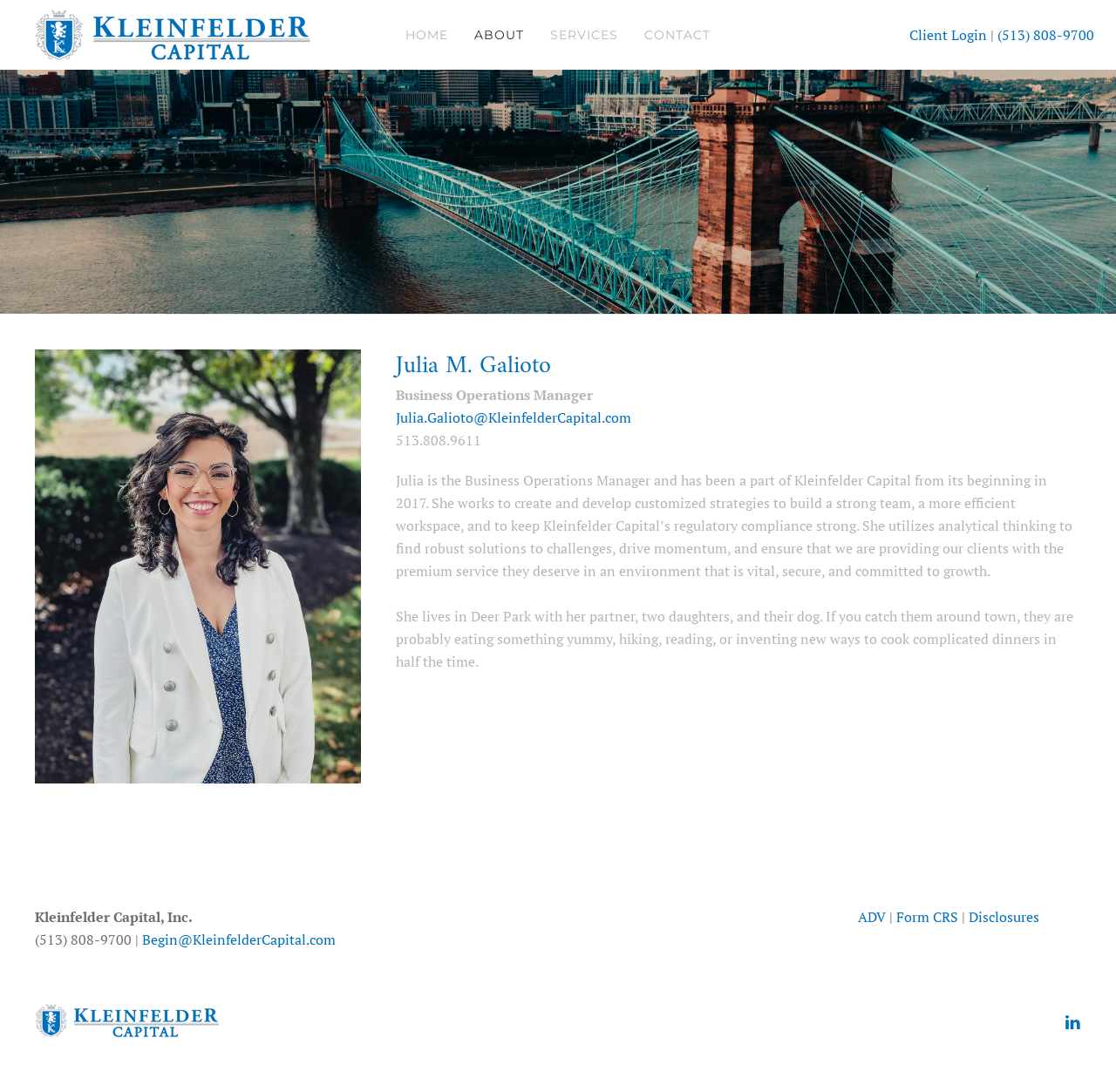Please look at the image and answer the question with a detailed explanation: How many links are there in the top navigation bar?

I counted the links in the top navigation bar, which are 'HOME', 'ABOUT', 'SERVICES', and 'CONTACT', and found that there are 4 links in total.